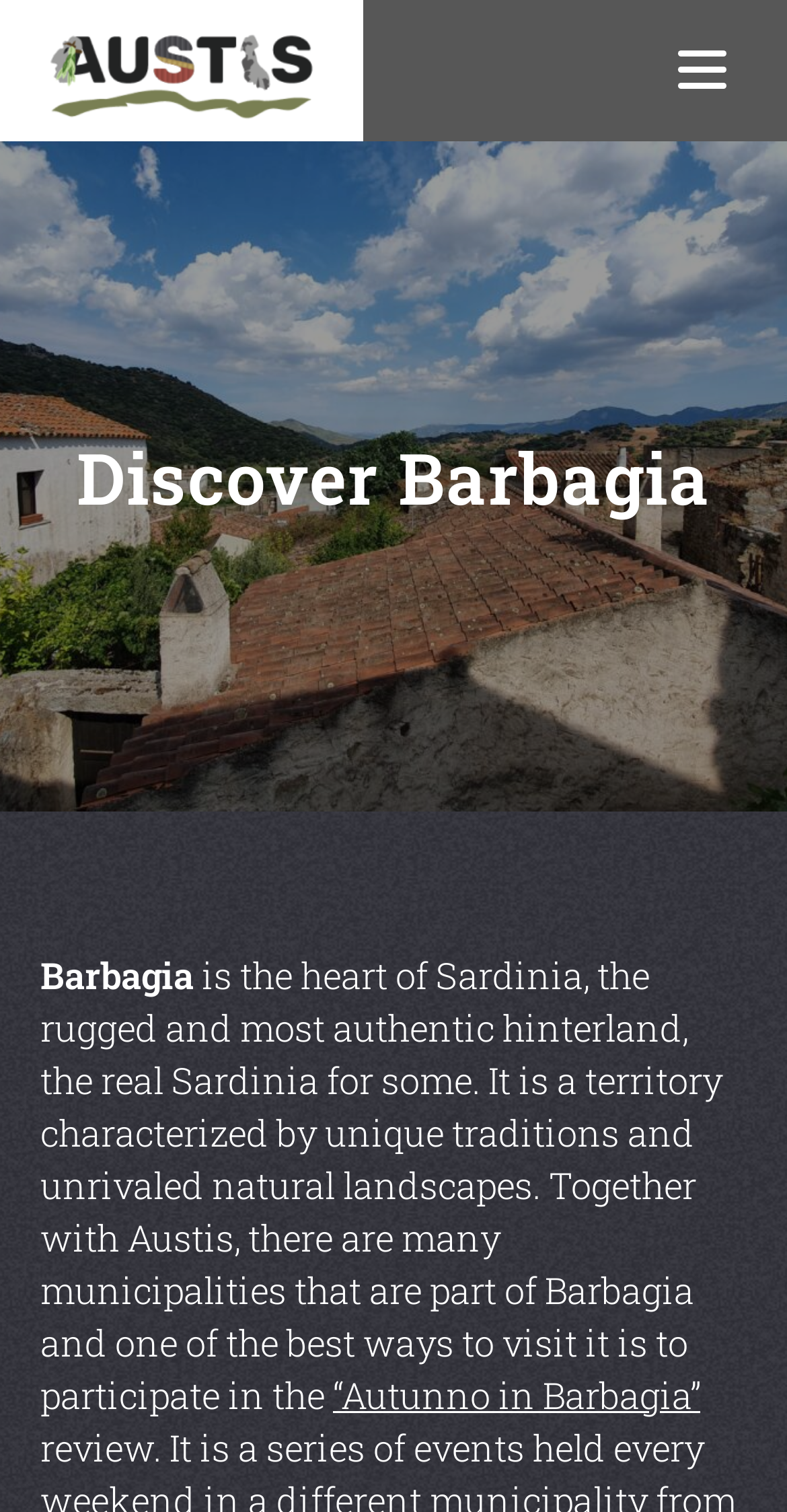Predict the bounding box of the UI element that fits this description: "“Autunno in Barbagia”".

[0.423, 0.907, 0.89, 0.939]